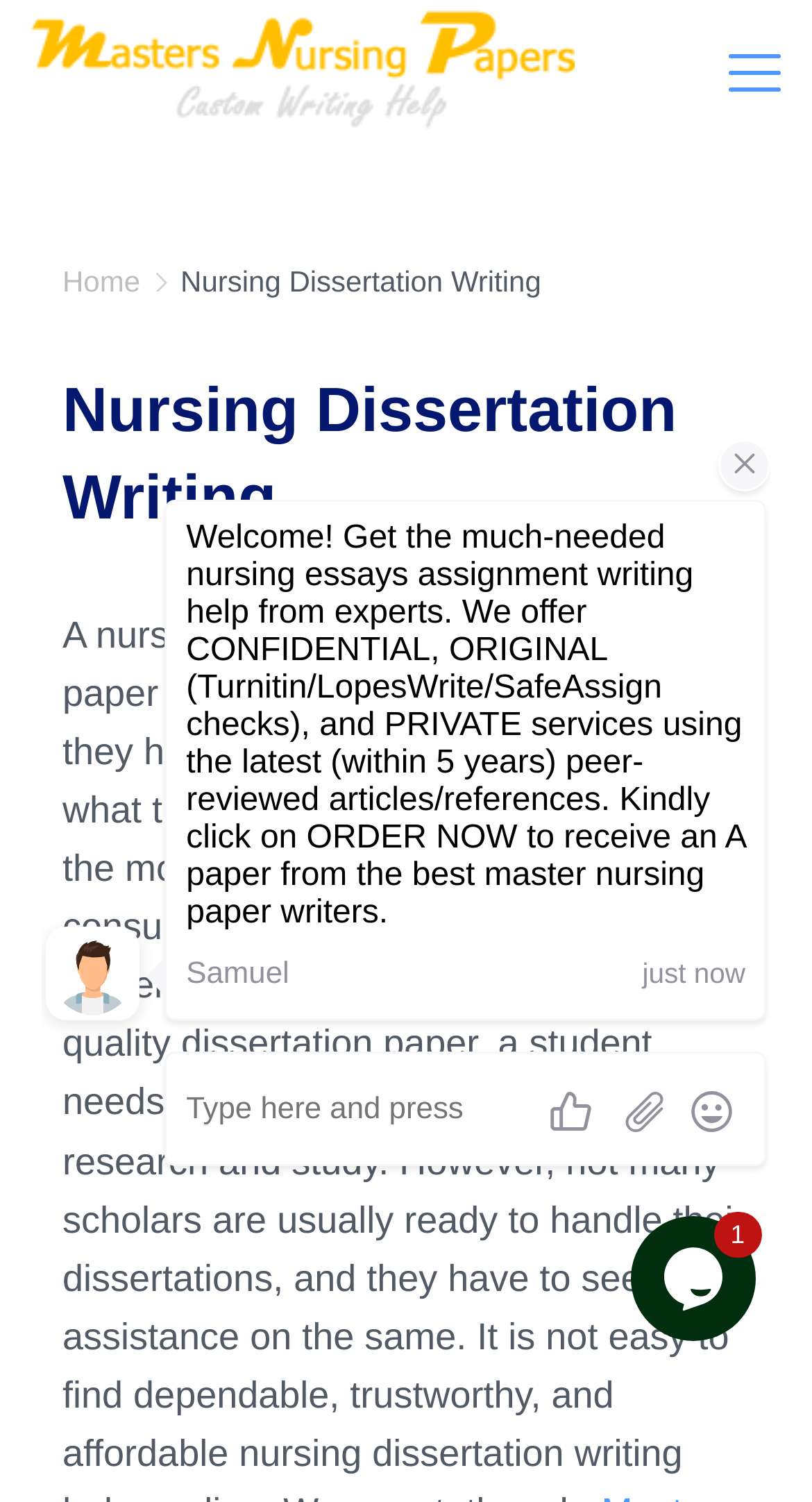What is the purpose of the chat widget?
Provide a detailed answer to the question using information from the image.

There are two iframes on the webpage labeled as 'chat widget', which suggests that they are used for chatting or communicating with someone, possibly a customer support agent.